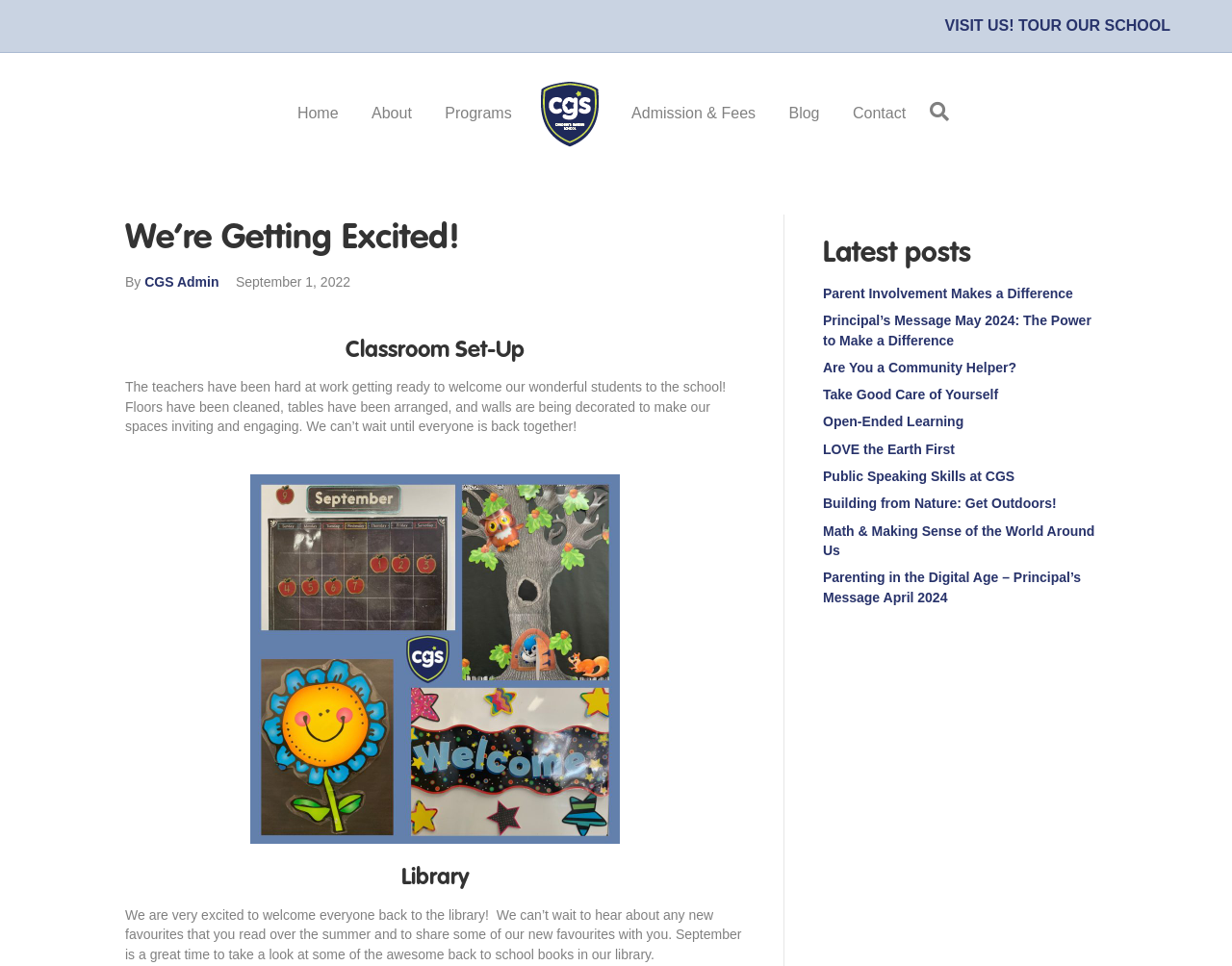Determine the bounding box coordinates of the section to be clicked to follow the instruction: "Read the latest blog posts". The coordinates should be given as four float numbers between 0 and 1, formatted as [left, top, right, bottom].

[0.668, 0.296, 0.871, 0.312]